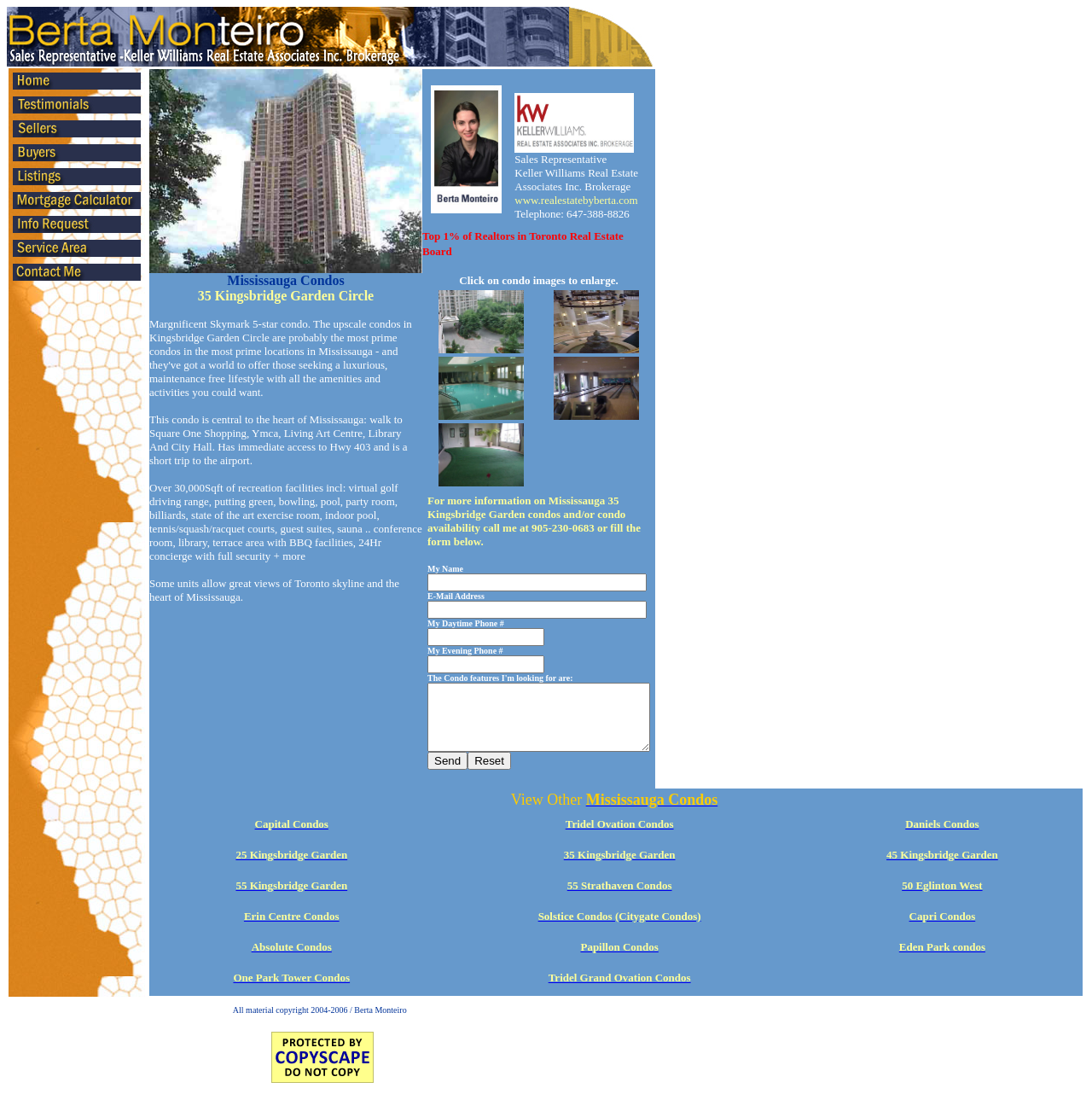Please find the bounding box coordinates of the element that must be clicked to perform the given instruction: "Click on condo images to enlarge". The coordinates should be four float numbers from 0 to 1, i.e., [left, top, right, bottom].

[0.137, 0.063, 0.387, 0.248]